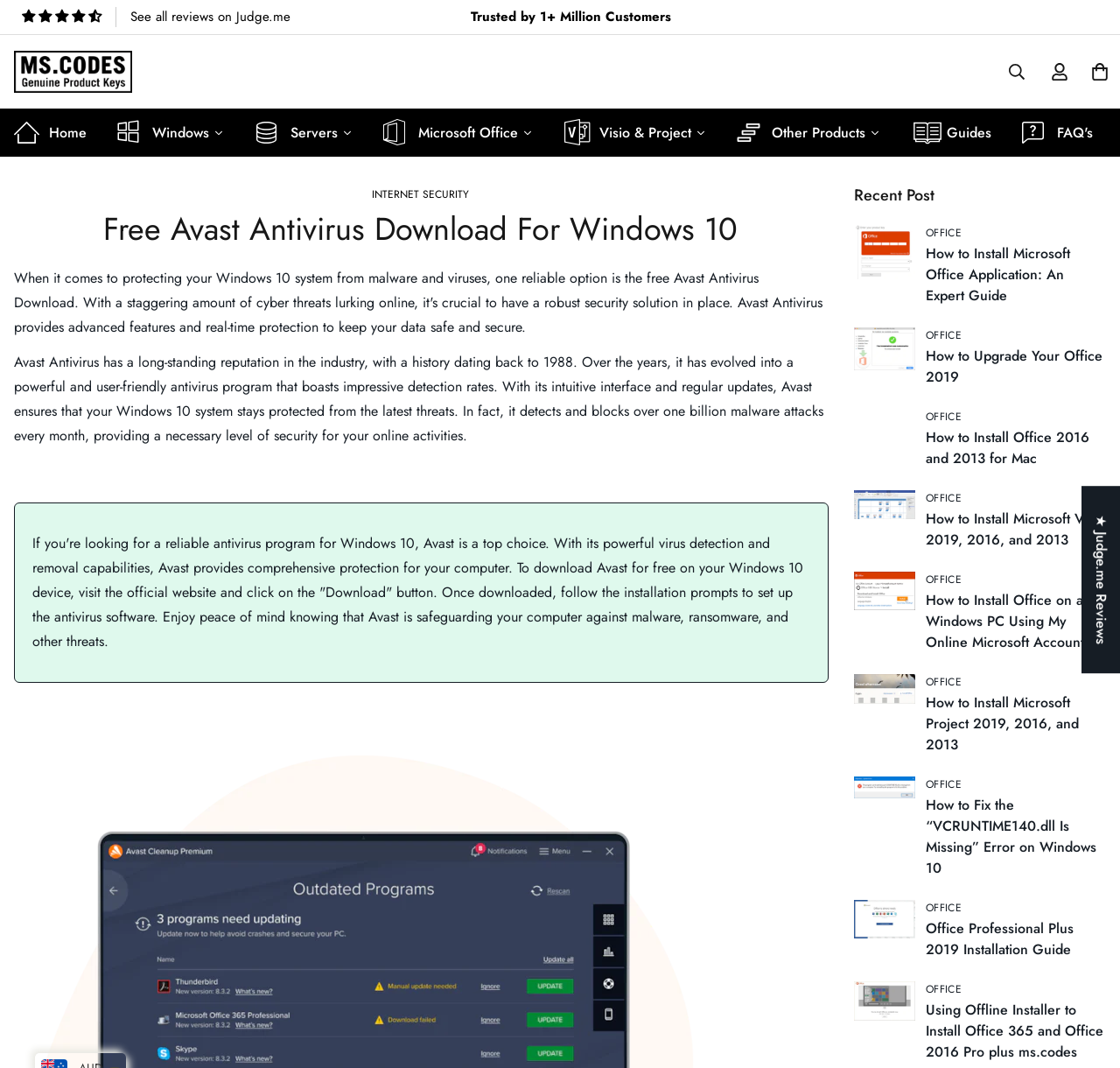Locate the bounding box coordinates of the element that should be clicked to fulfill the instruction: "Click to see all reviews on Judge.me".

[0.103, 0.007, 0.259, 0.025]